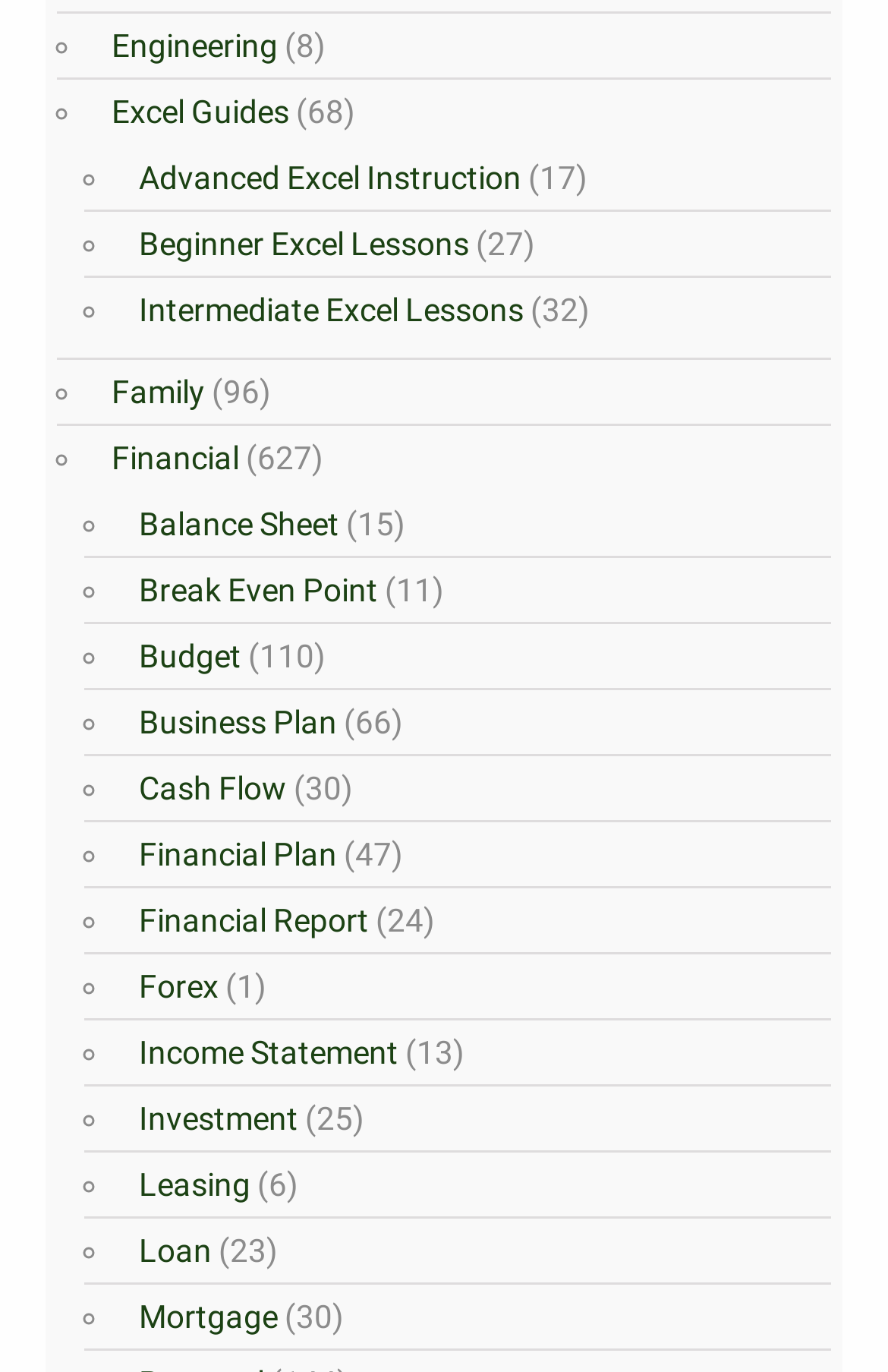Identify the bounding box coordinates for the region to click in order to carry out this instruction: "Explore Forex". Provide the coordinates using four float numbers between 0 and 1, formatted as [left, top, right, bottom].

[0.144, 0.705, 0.246, 0.732]